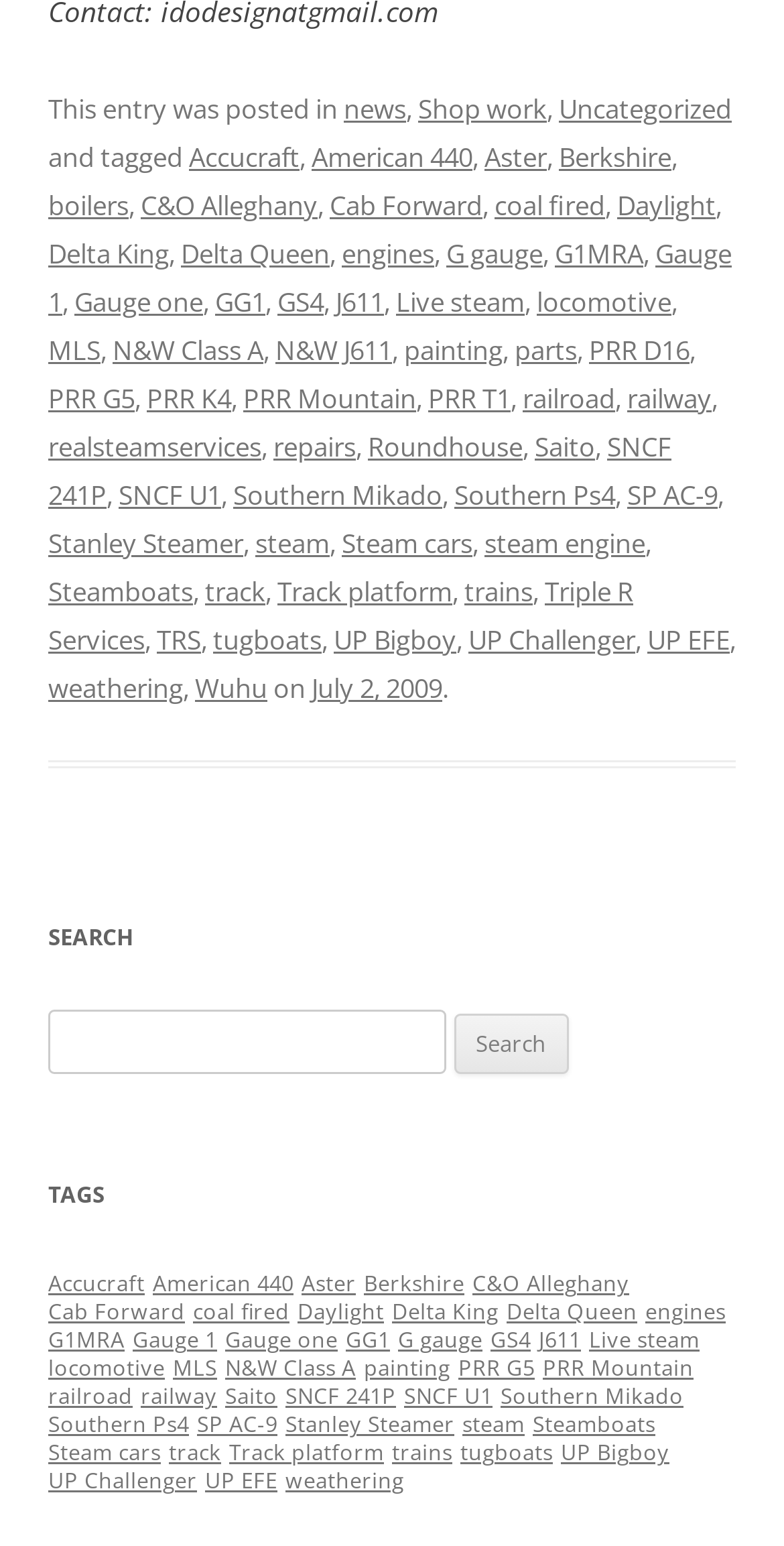Could you highlight the region that needs to be clicked to execute the instruction: "click on news"?

[0.438, 0.059, 0.518, 0.082]